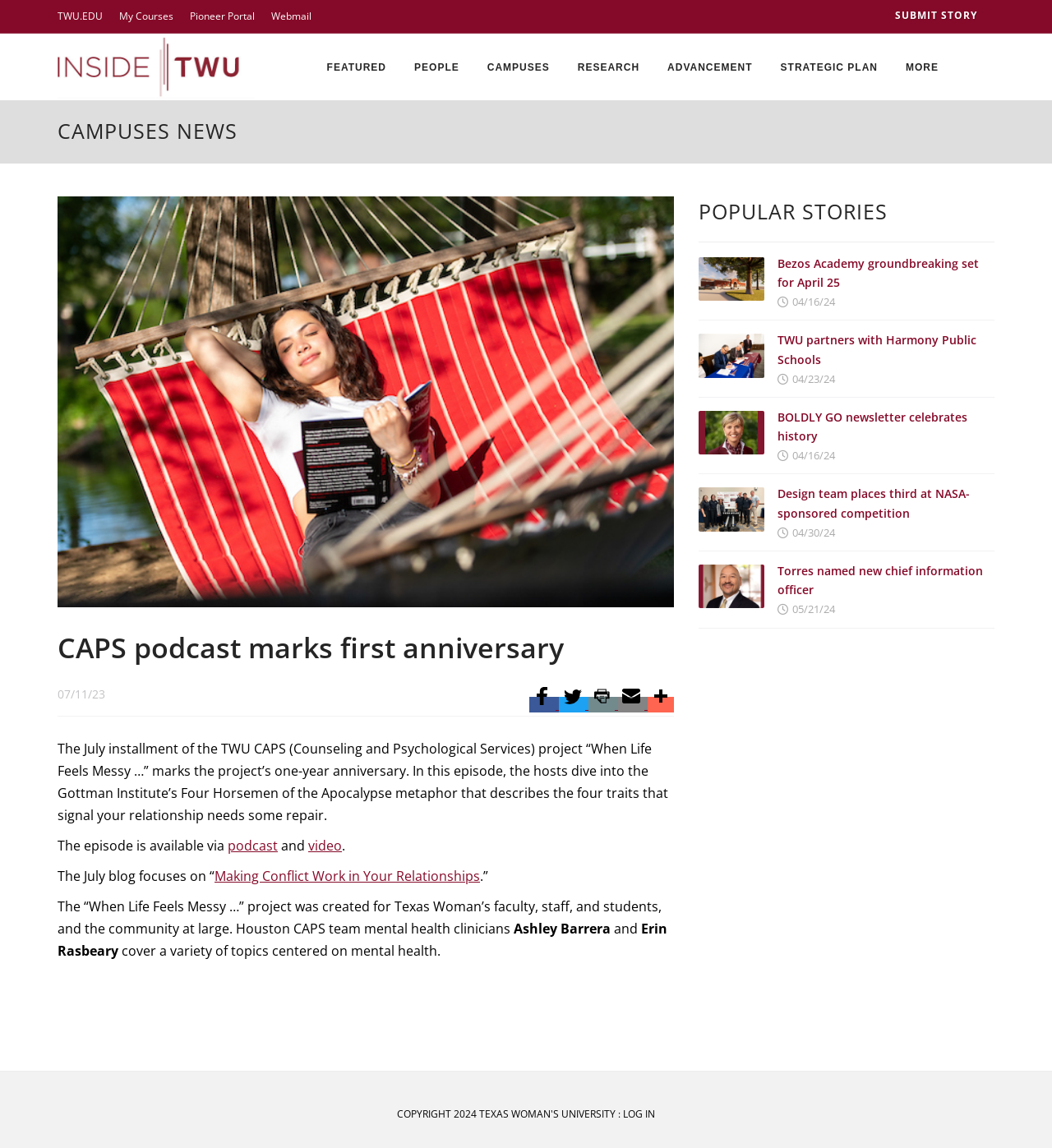Please specify the bounding box coordinates of the element that should be clicked to execute the given instruction: 'Check the CAPS podcast'. Ensure the coordinates are four float numbers between 0 and 1, expressed as [left, top, right, bottom].

[0.055, 0.55, 0.641, 0.578]